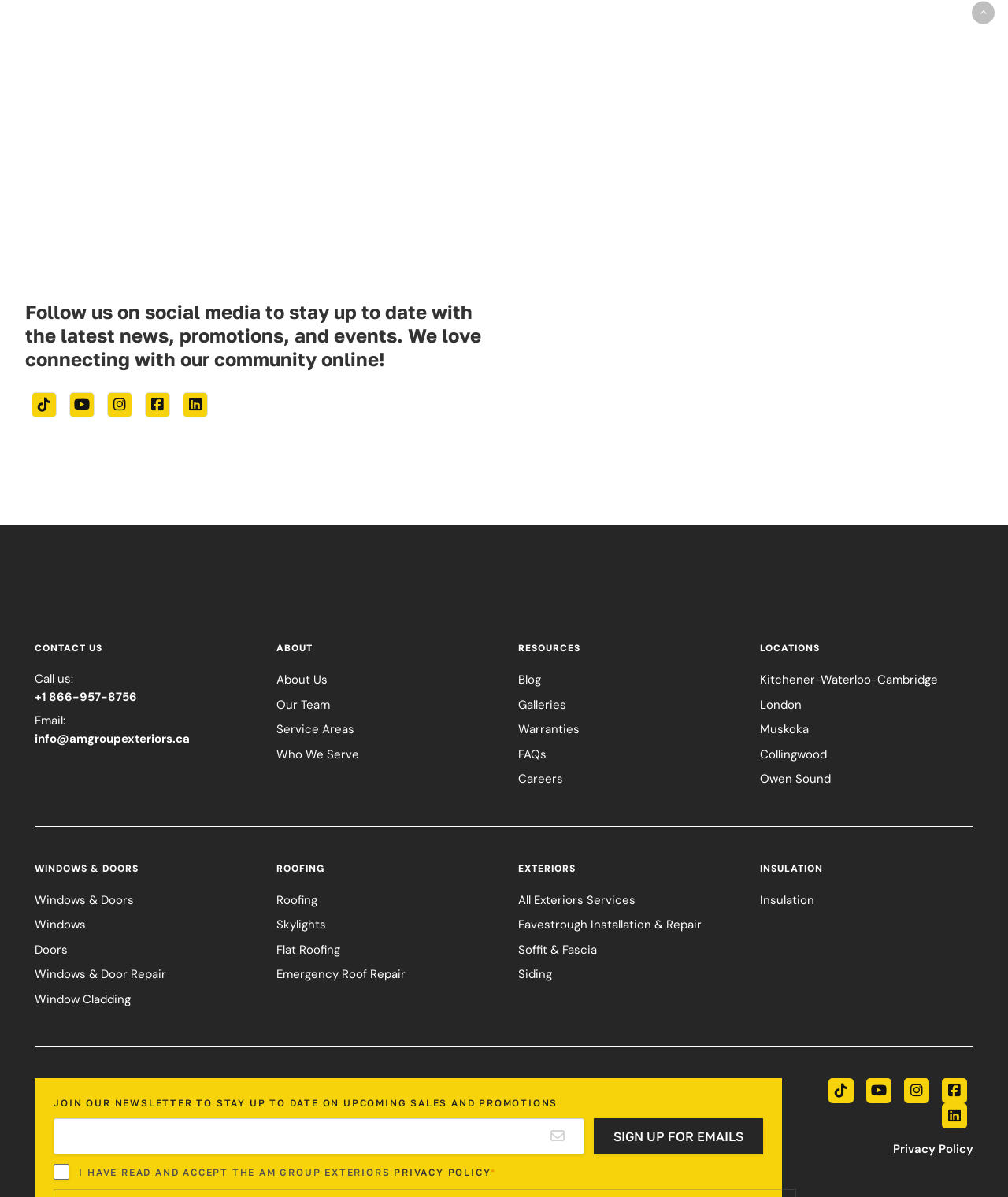Highlight the bounding box coordinates of the element you need to click to perform the following instruction: "Visit us on YouTube."

[0.069, 0.327, 0.094, 0.348]